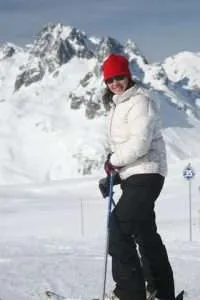What is the woman doing in the image?
Refer to the image and give a detailed response to the question.

The caption describes the woman as confidently skiing down a snowy slope, capturing the joy and exhilaration of outdoor winter activities.